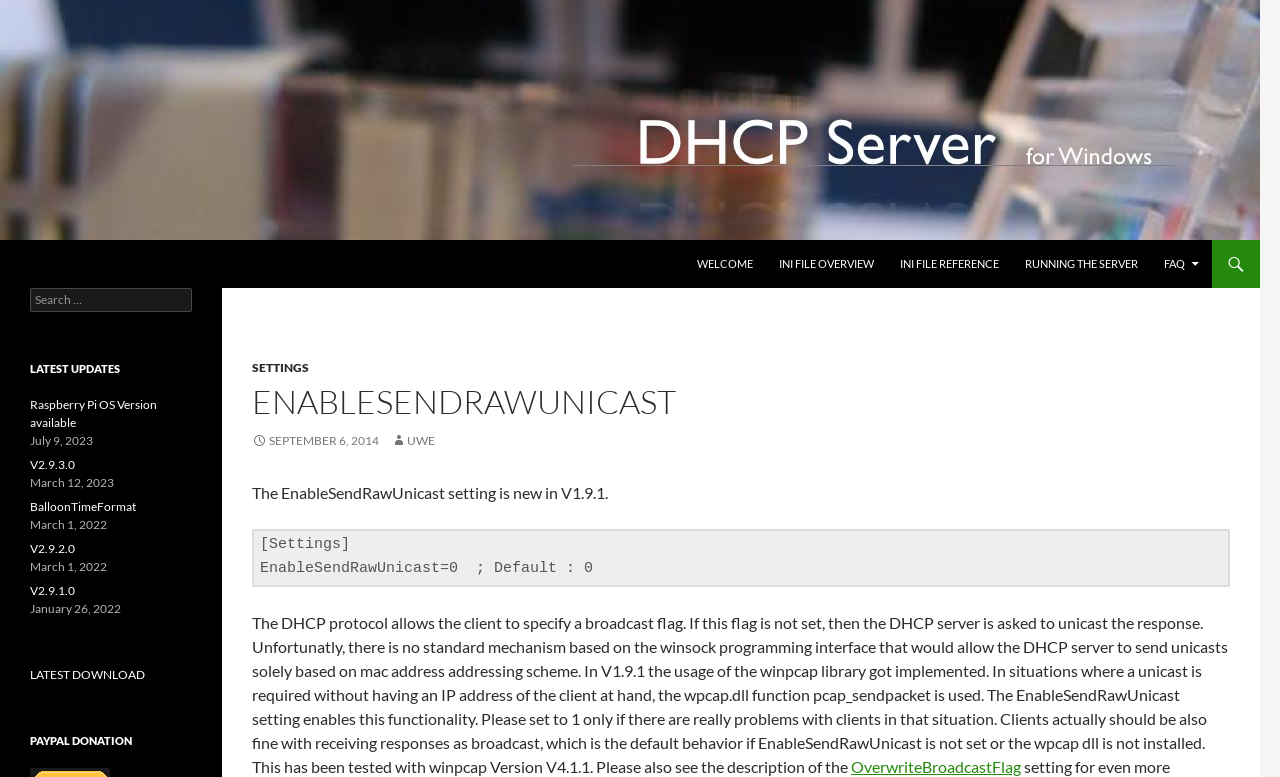Provide the bounding box coordinates of the HTML element described as: "September 6, 2014". The bounding box coordinates should be four float numbers between 0 and 1, i.e., [left, top, right, bottom].

[0.197, 0.557, 0.296, 0.577]